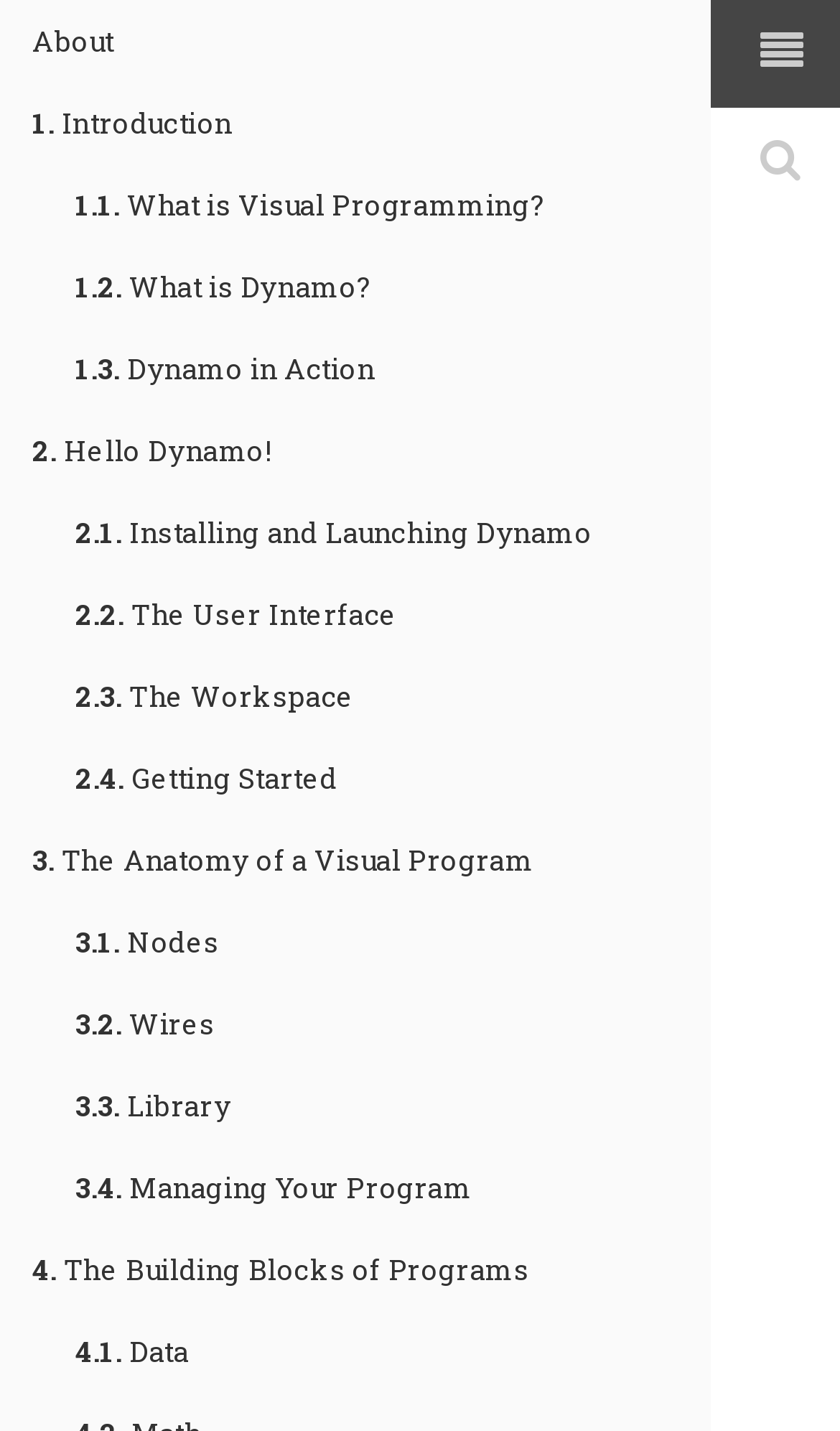Provide a single word or phrase to answer the given question: 
Is there a search function on the webpage?

Yes